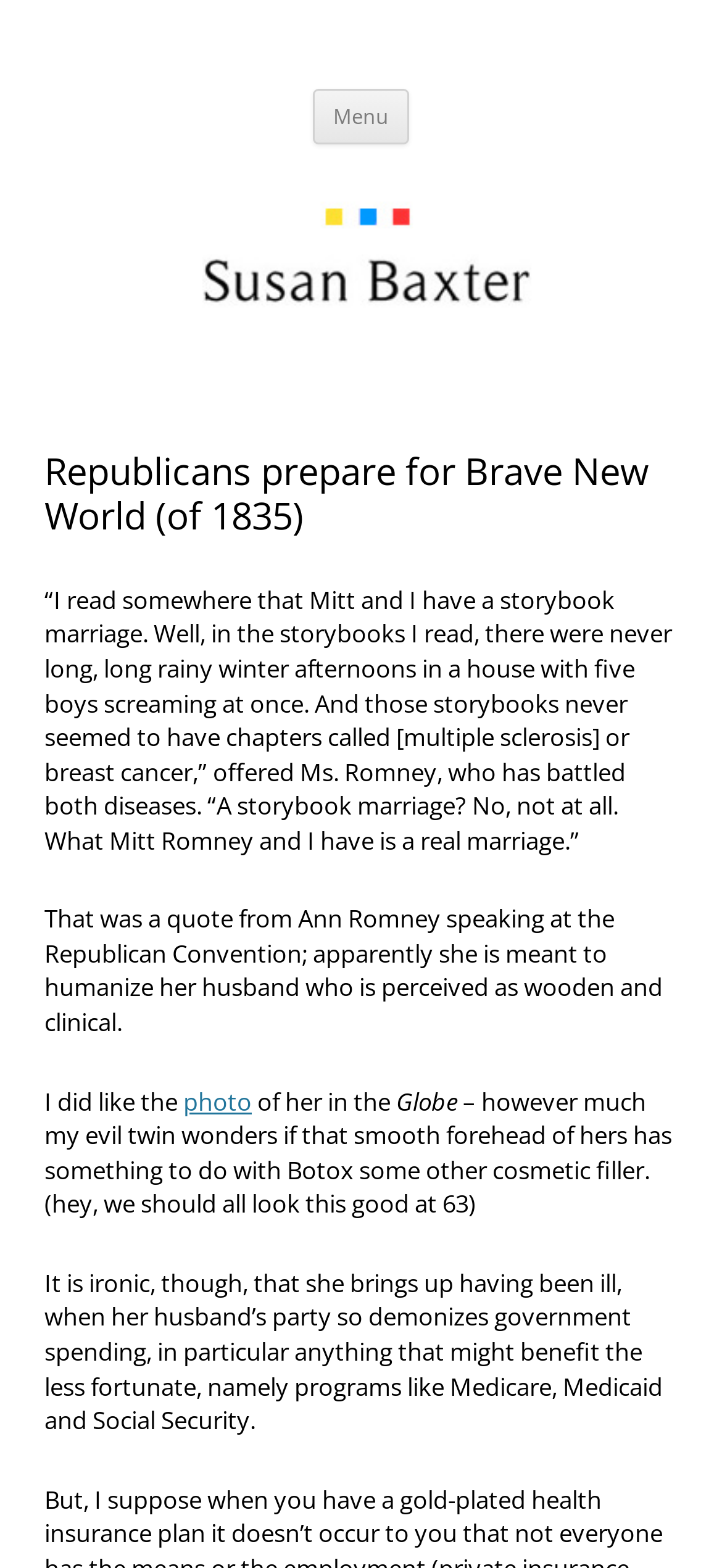What is the age of Ann Romney mentioned in the article?
Please craft a detailed and exhaustive response to the question.

The age of Ann Romney is mentioned in the article as 63, which is mentioned in the context of the author's comment about Ann Romney's appearance.